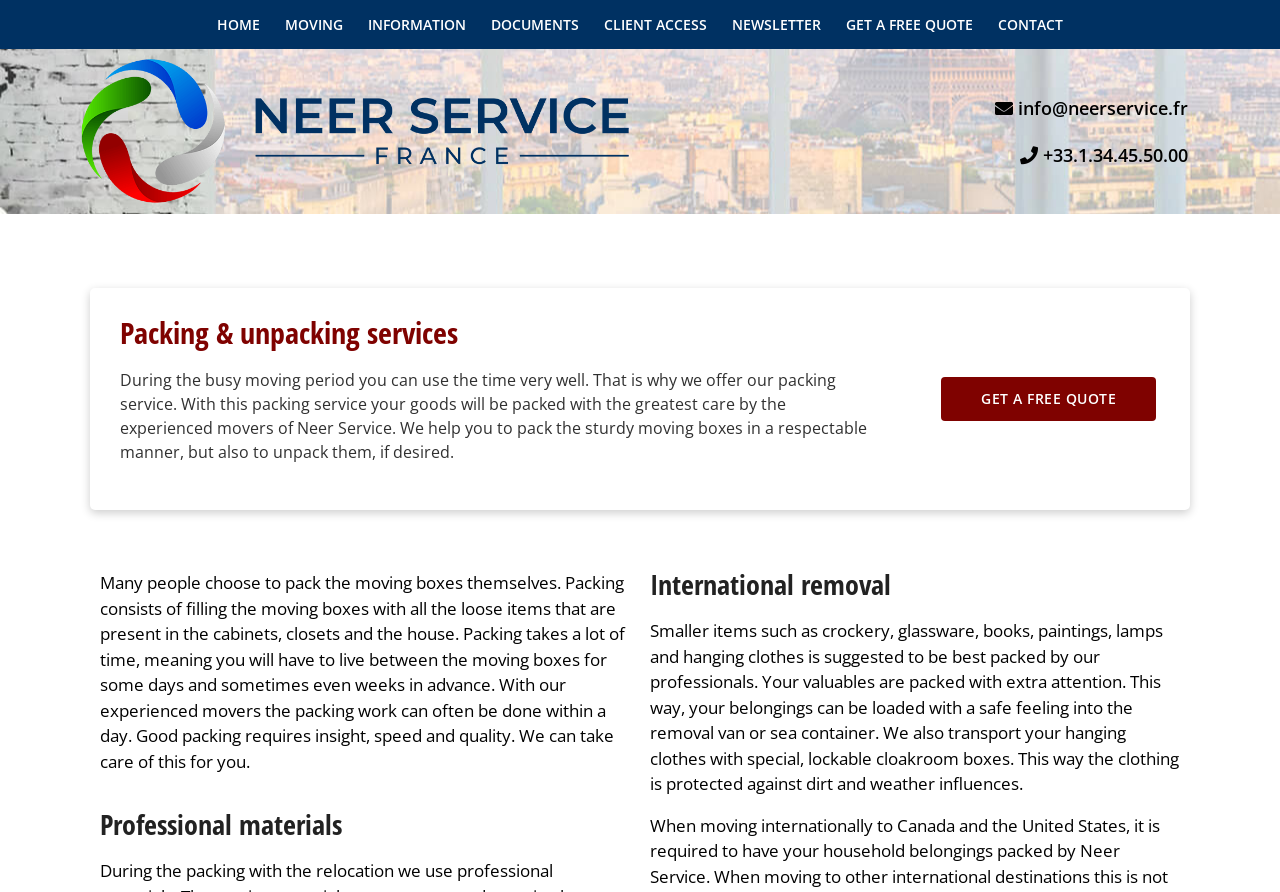Find the coordinates for the bounding box of the element with this description: "Client Access".

[0.464, 0.006, 0.56, 0.049]